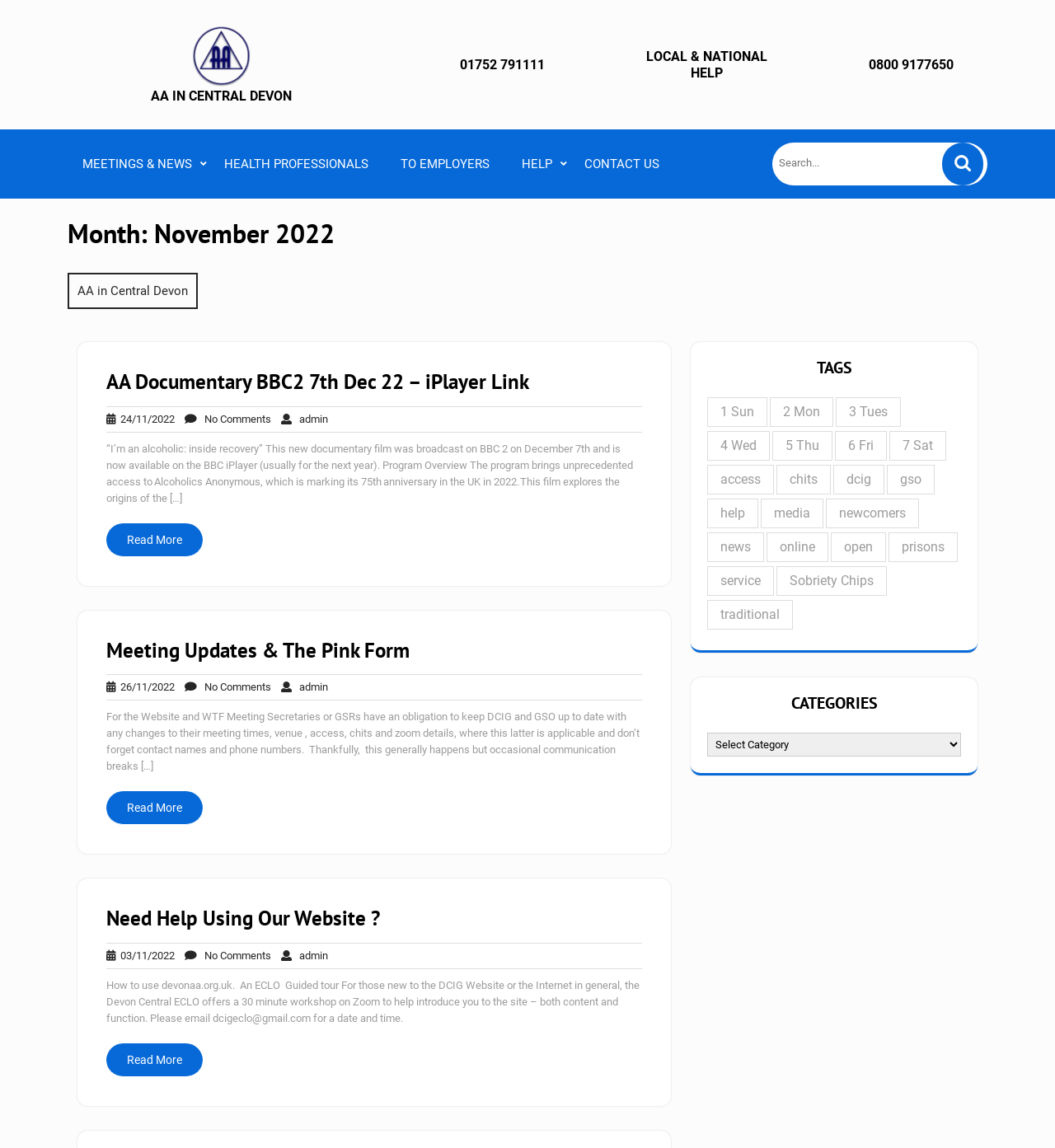What is the phone number for local and national help?
Using the image, provide a detailed and thorough answer to the question.

I found the phone number for local and national help by looking for a StaticText element with a phone number format. The element with ID 190 contains the text '01752 791111', which is a phone number.